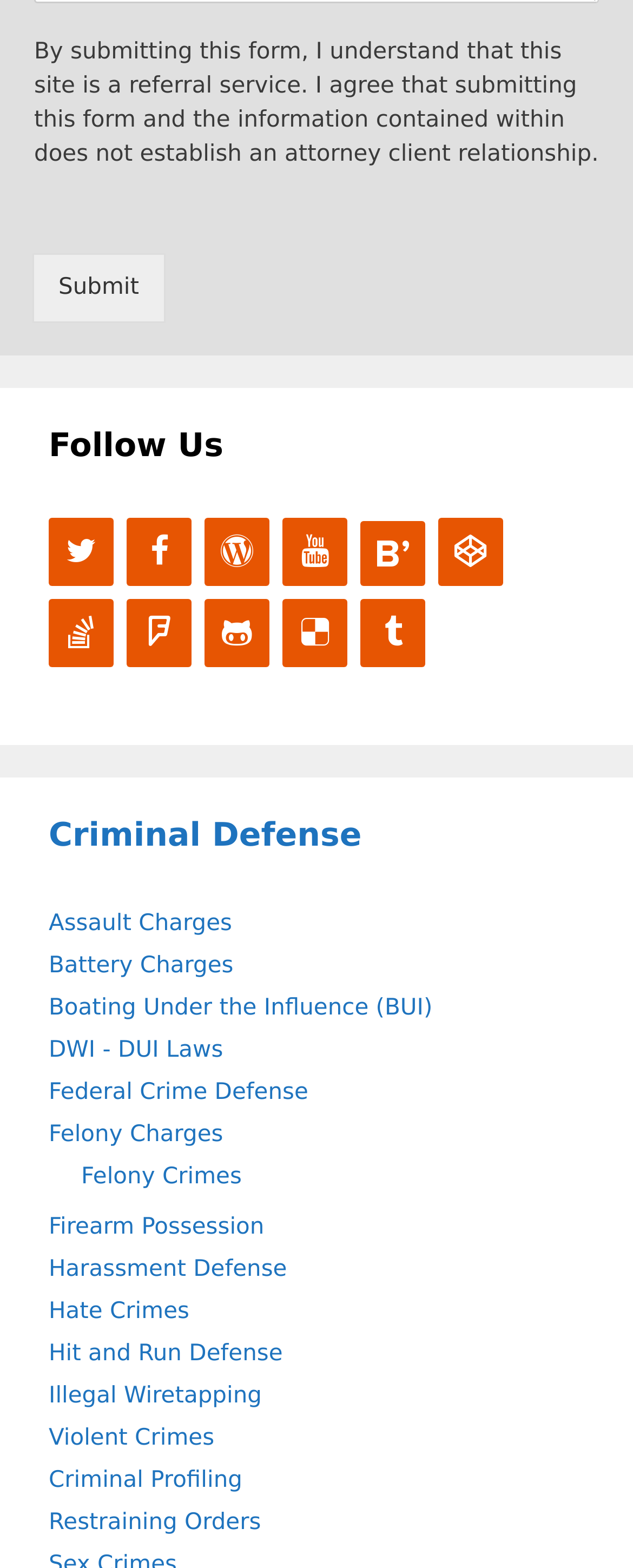Give a one-word or phrase response to the following question: What is the category of 'Assault Charges'?

Criminal Defense